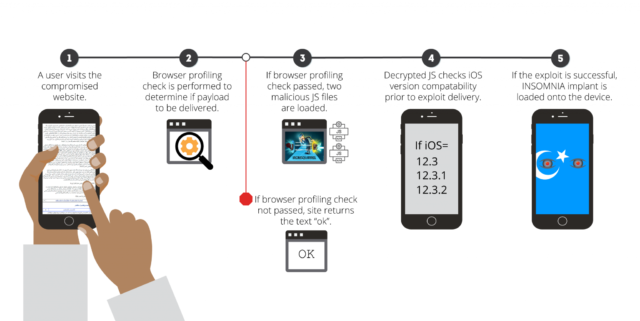Please give a succinct answer using a single word or phrase:
What is the purpose of verifying the iOS version?

To ensure compatibility